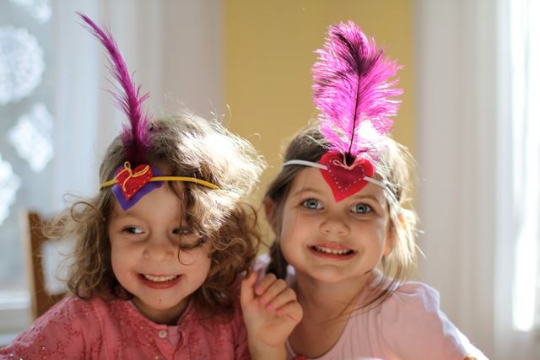Describe the scene in the image with detailed observations.

In this charming image, two young girls share a joyful moment as they wear colorful feather heart headbands, perfect for a festive occasion. The girl on the left has curly hair adorned with a blue heart-shaped decoration and a striking plum-colored feather, while the girl on the right showcases a red heart with a similarly vibrant feather. Their bright smiles capture the essence of childhood delight, enhanced by soft, natural light streaming in from large windows behind them. This moment was captured after the girls finished making their headbands, ready to wear them at a Valentine's party, illustrating a heartwarming DIY project that brought them joy and creativity.